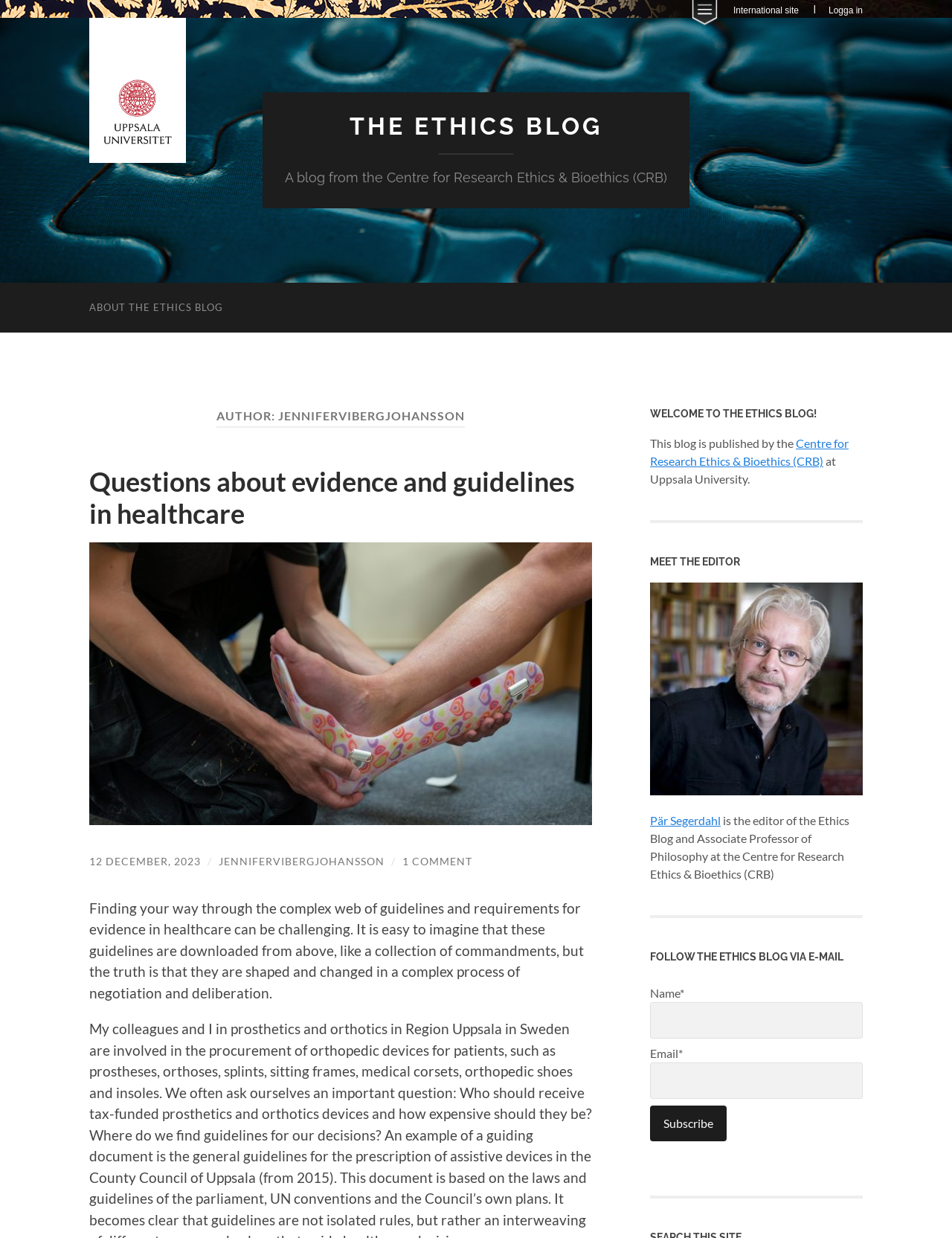Pinpoint the bounding box coordinates of the element that must be clicked to accomplish the following instruction: "Visit the international site". The coordinates should be in the format of four float numbers between 0 and 1, i.e., [left, top, right, bottom].

[0.77, 0.004, 0.839, 0.013]